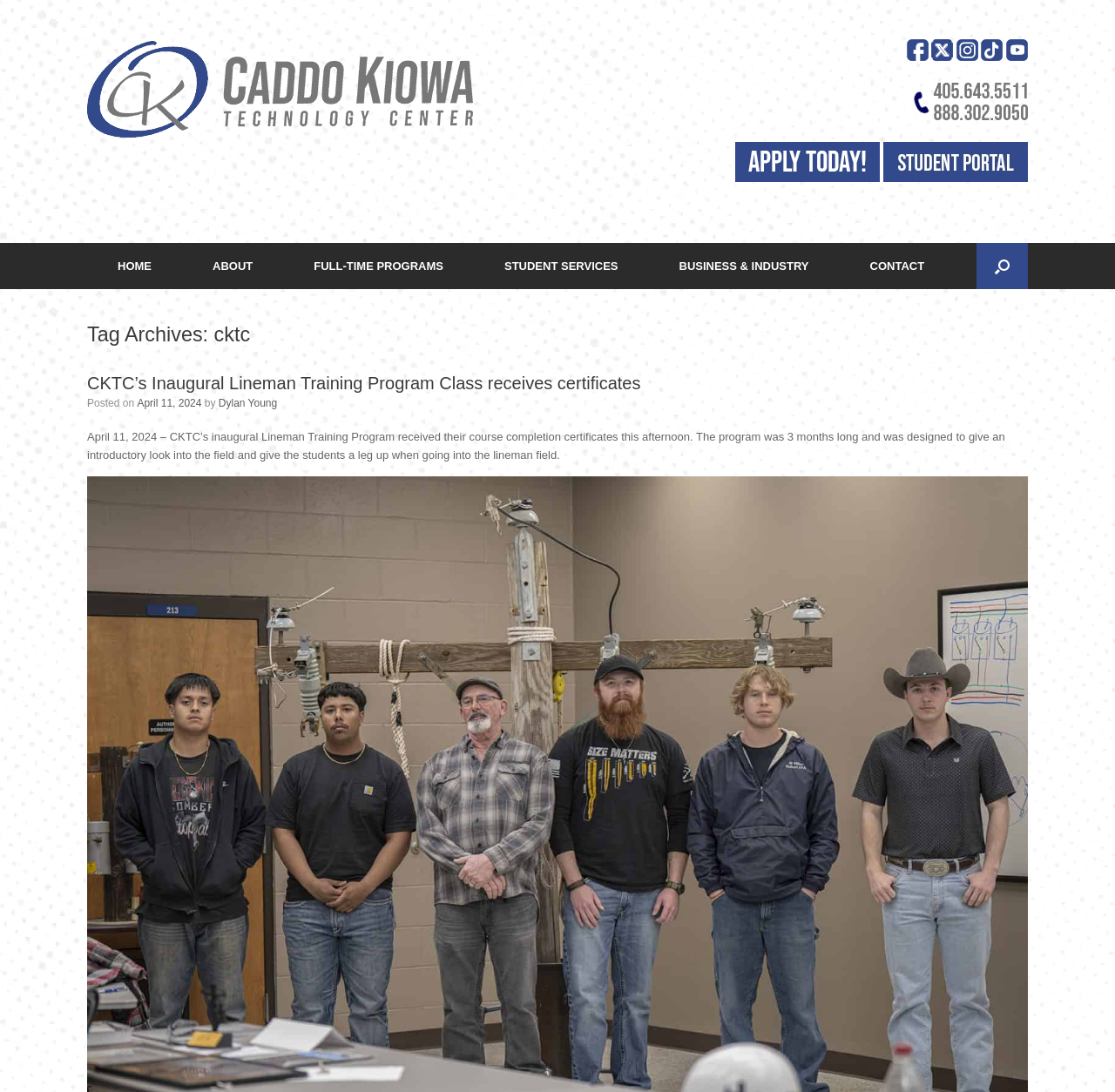Given the element description, predict the bounding box coordinates in the format (top-left x, top-left y, bottom-right x, bottom-right y), using floating point numbers between 0 and 1: title="Caddo Kiowa Technology Center"

[0.078, 0.036, 0.424, 0.128]